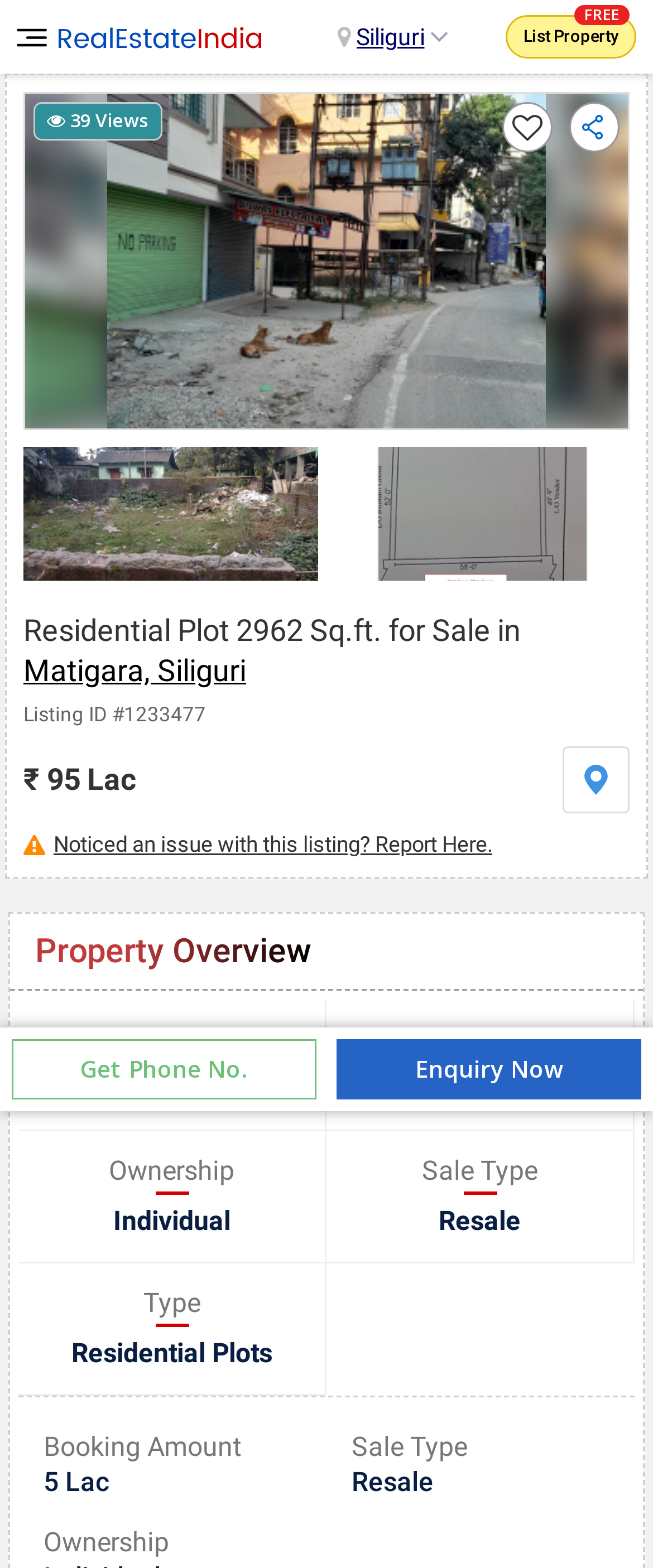Provide a brief response using a word or short phrase to this question:
What is the location of the residential plot?

Matigara, Siliguri